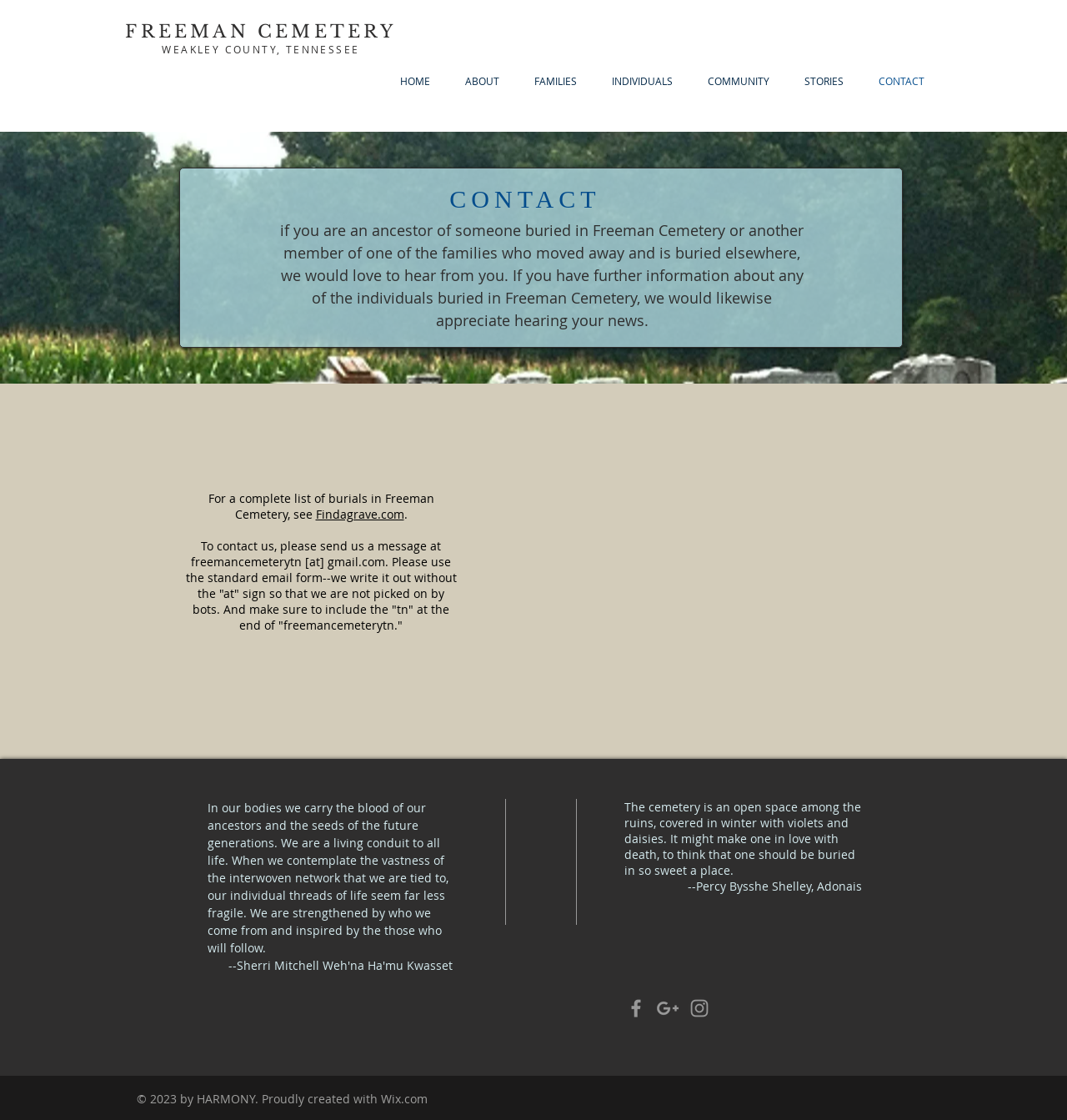Analyze the image and deliver a detailed answer to the question: What social media platforms is the cemetery on?

The social media platforms can be found in the list element 'Social Bar' at the bottom of the page, which includes links to Facebook, Google+, and Instagram, each represented by a grey icon.